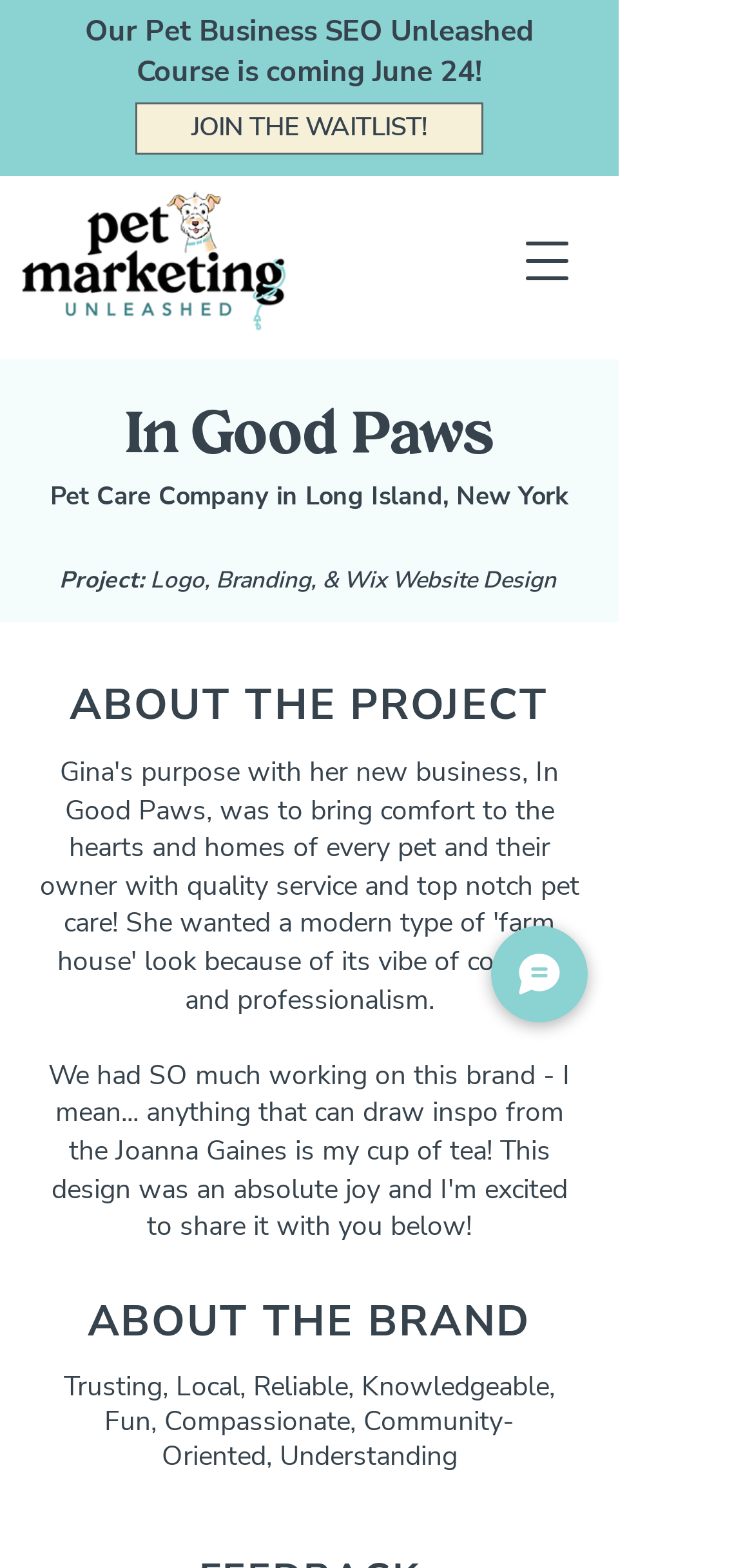Present a detailed account of what is displayed on the webpage.

The webpage is about a pet care company in Long Island, New York, called In Good Paws. At the top, there is a logo of Pet Marketing Unleashed, which is an image with a link. Below the logo, there is a heading that reads "In Good Paws" followed by a subheading "Pet Care Company in Long Island, New York". 

To the right of the logo, there is a navigation menu button. When clicked, it opens a dialog. Below the navigation menu button, there is a heading that describes the project, which is about logo, branding, and Wix website design for In Good Paws. 

Further down, there is a section about the project, indicated by a heading "ABOUT THE PROJECT". Below this section, there is another section about the brand, indicated by a heading "ABOUT THE BRAND". In this section, there are two paragraphs of text that describe the brand's values, including being trusting, local, reliable, knowledgeable, fun, compassionate, community-oriented, and understanding.

At the top of the page, there is a promotional message that reads "Our Pet Business SEO Unleashed Course is coming June 24!" with a call-to-action link "JOIN THE WAITLIST!" below it. At the bottom right of the page, there is a chat button with an image of a chat icon.